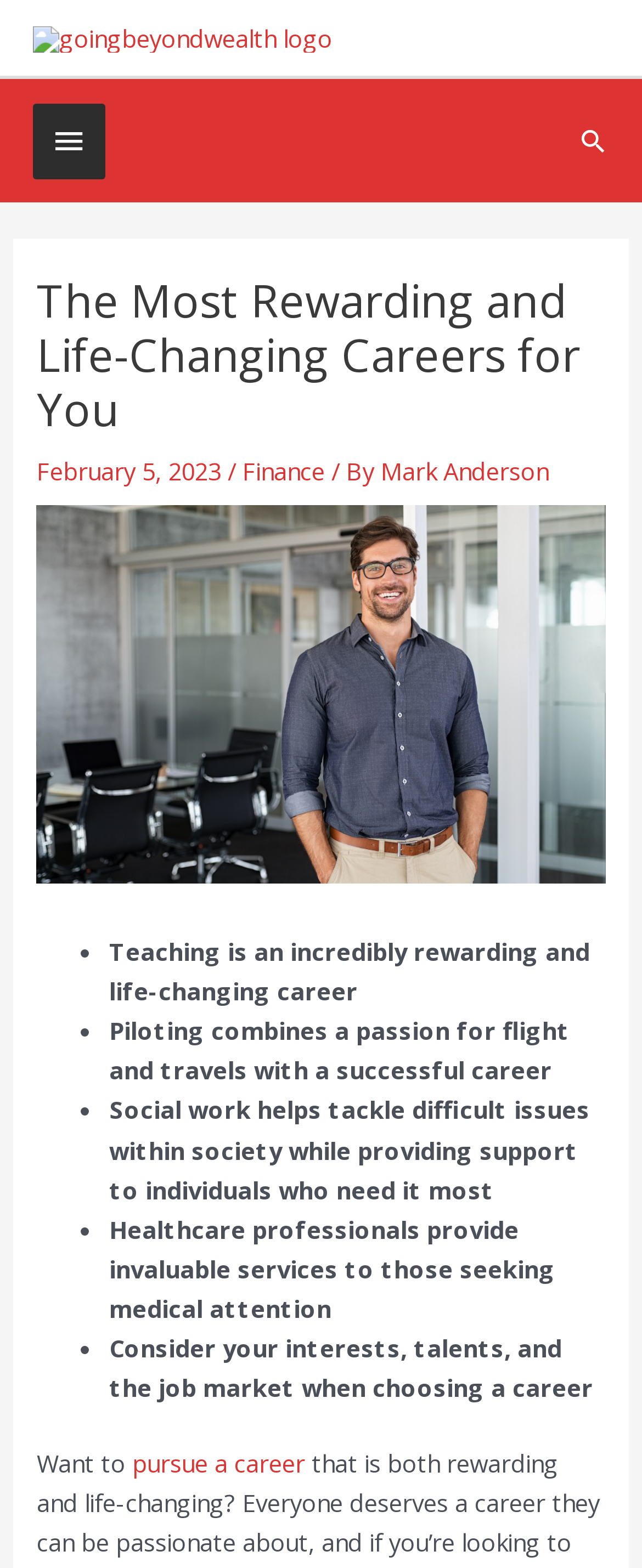What is the category of the article?
Answer the question using a single word or phrase, according to the image.

Finance